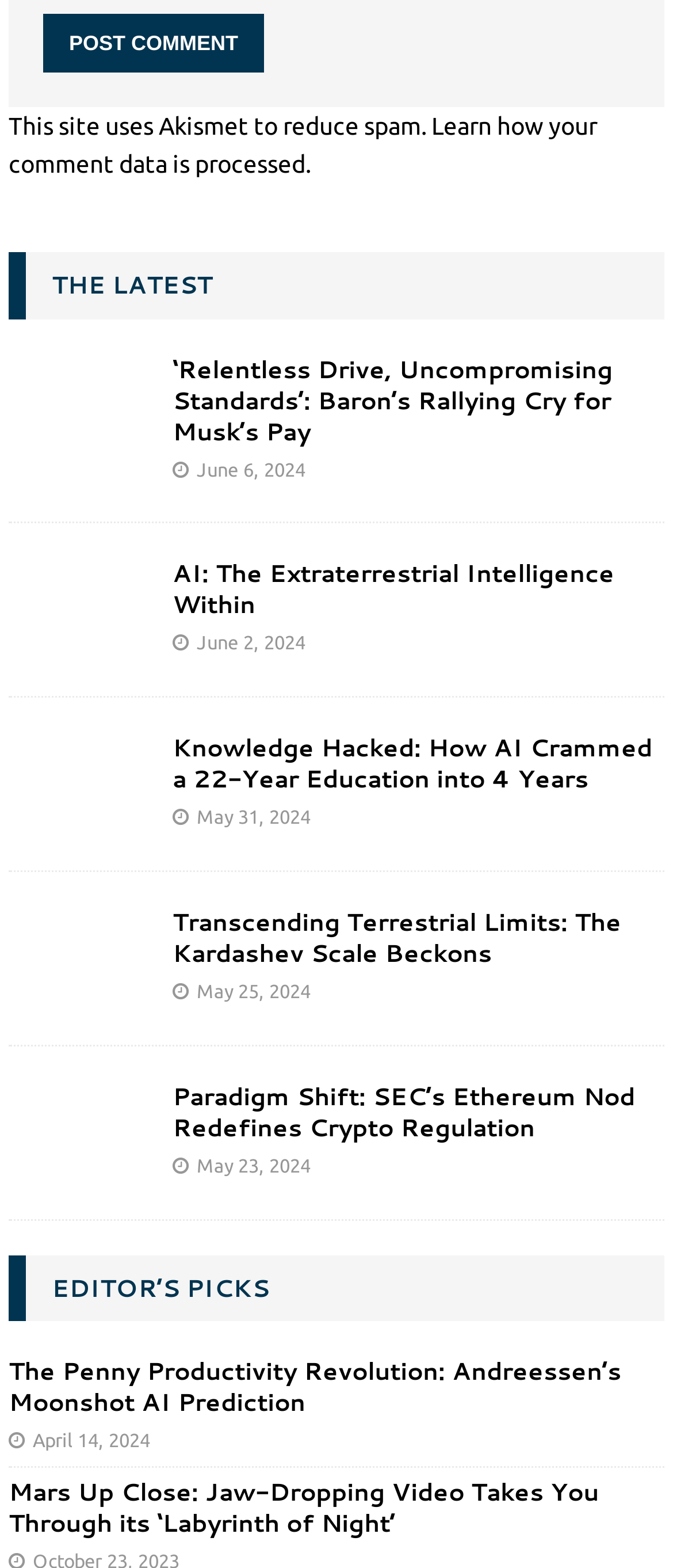Could you highlight the region that needs to be clicked to execute the instruction: "Check the 'EDITOR’S PICKS'"?

[0.077, 0.81, 0.4, 0.832]